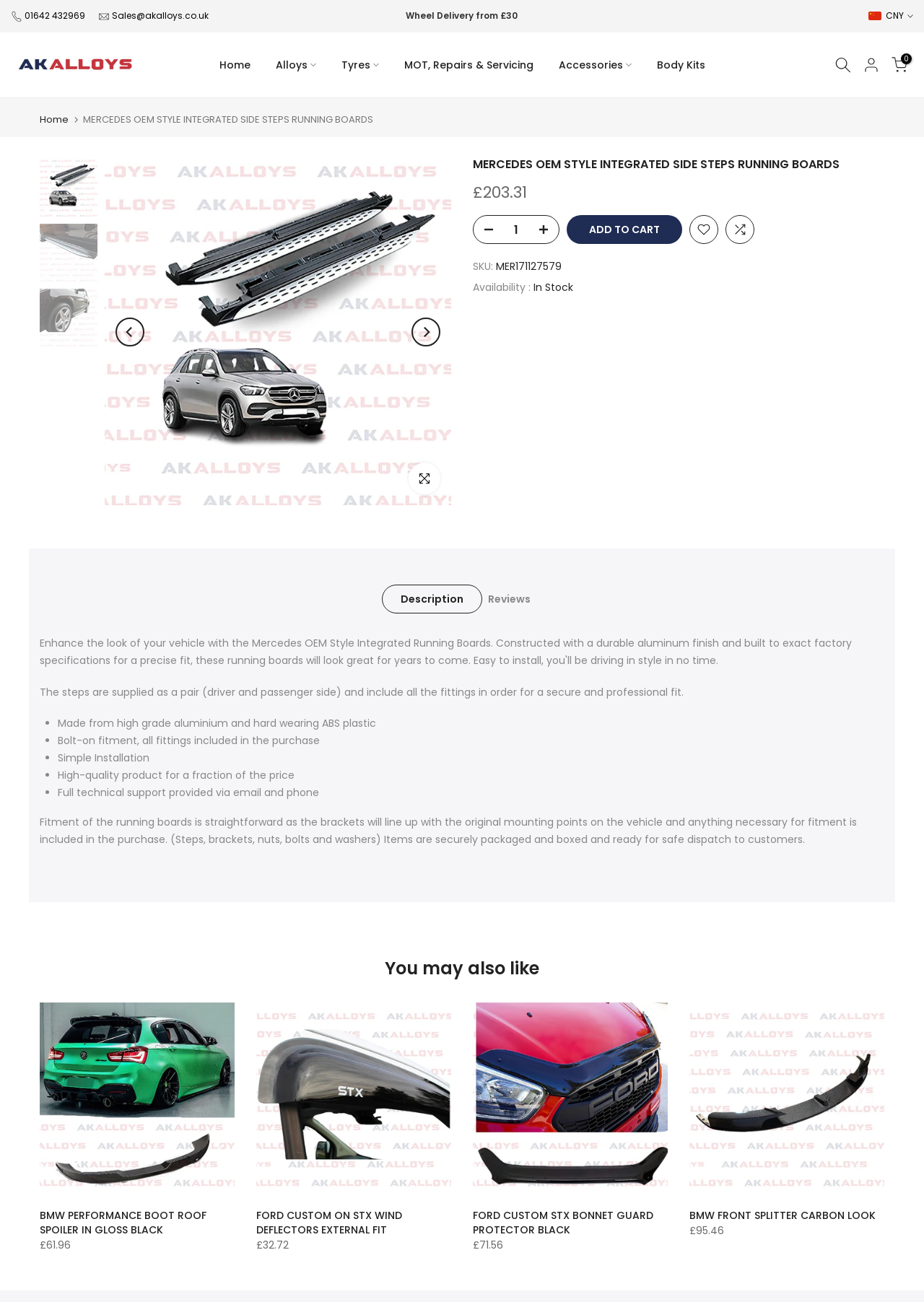Create an elaborate caption for the webpage.

This webpage is about Mercedes OEM Style Integrated Running Boards, showcasing a product with detailed information and features. At the top, there are several links and images, including a phone number and email address. Below that, there is a main section with a heading that matches the product title. 

On the left side of the main section, there are navigation links, including "Home", "Alloys", "Tyres", and more. On the right side, there is a section with a "Previous" and "Next" button, likely for navigating through product images. 

Below the navigation links, there is a product image with a "Click to enlarge" button. The product title and price (£203.31) are displayed prominently. There is also a section with a quantity selector and an "ADD TO CART" button.

The product description is divided into sections, including a brief overview, features, and installation information. The features are listed in bullet points, highlighting the product's quality, ease of installation, and technical support. 

Further down the page, there is a section titled "You may also like", showcasing four related products with images, prices, and links to their respective pages. These products include a BMW performance boot roof spoiler, Ford Custom On STX wind deflectors, Ford Custom STX bonnet guard protector, and a BMW front splitter carbon look.